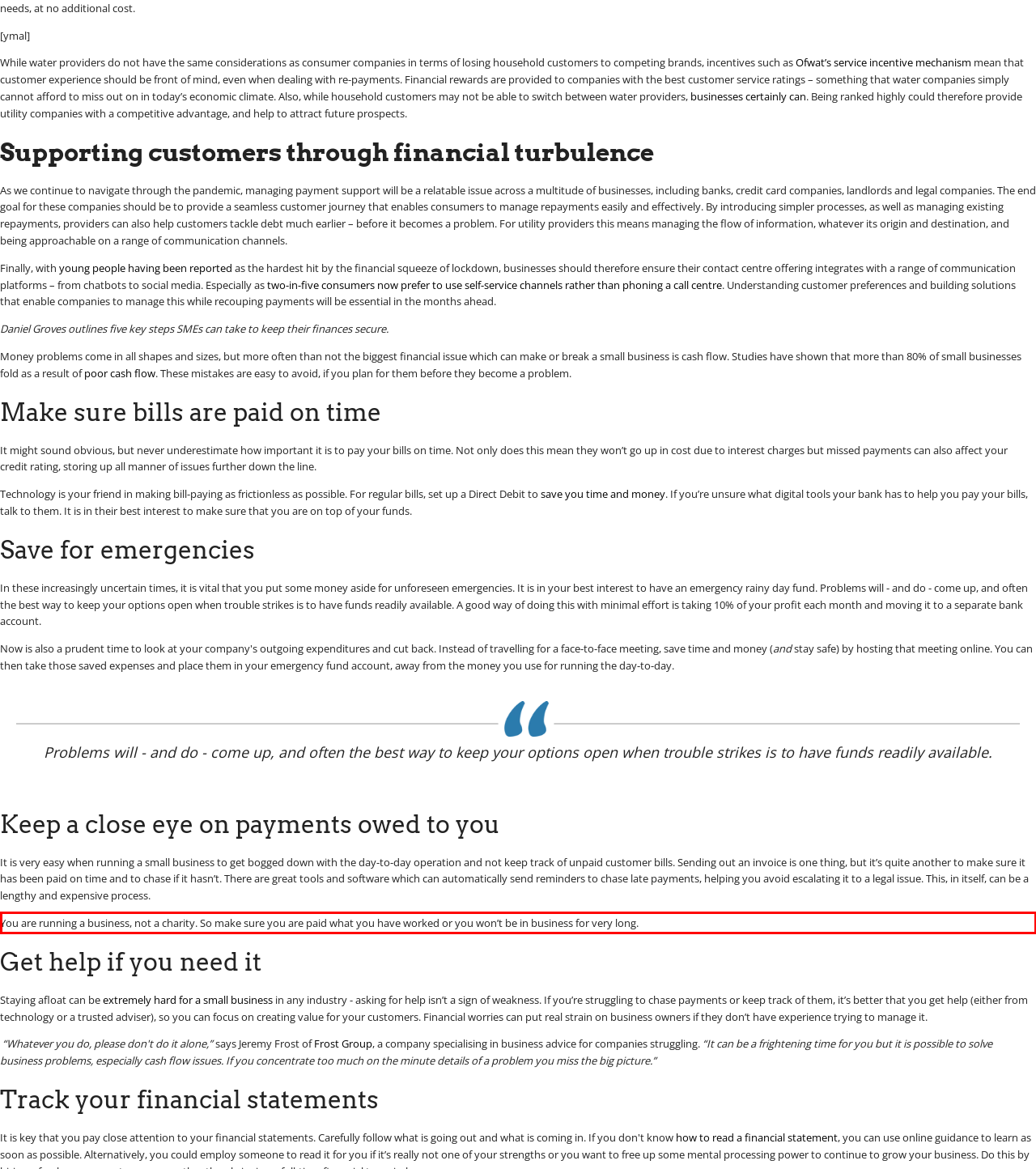You are presented with a screenshot containing a red rectangle. Extract the text found inside this red bounding box.

You are running a business, not a charity. So make sure you are paid what you have worked or you won’t be in business for very long.